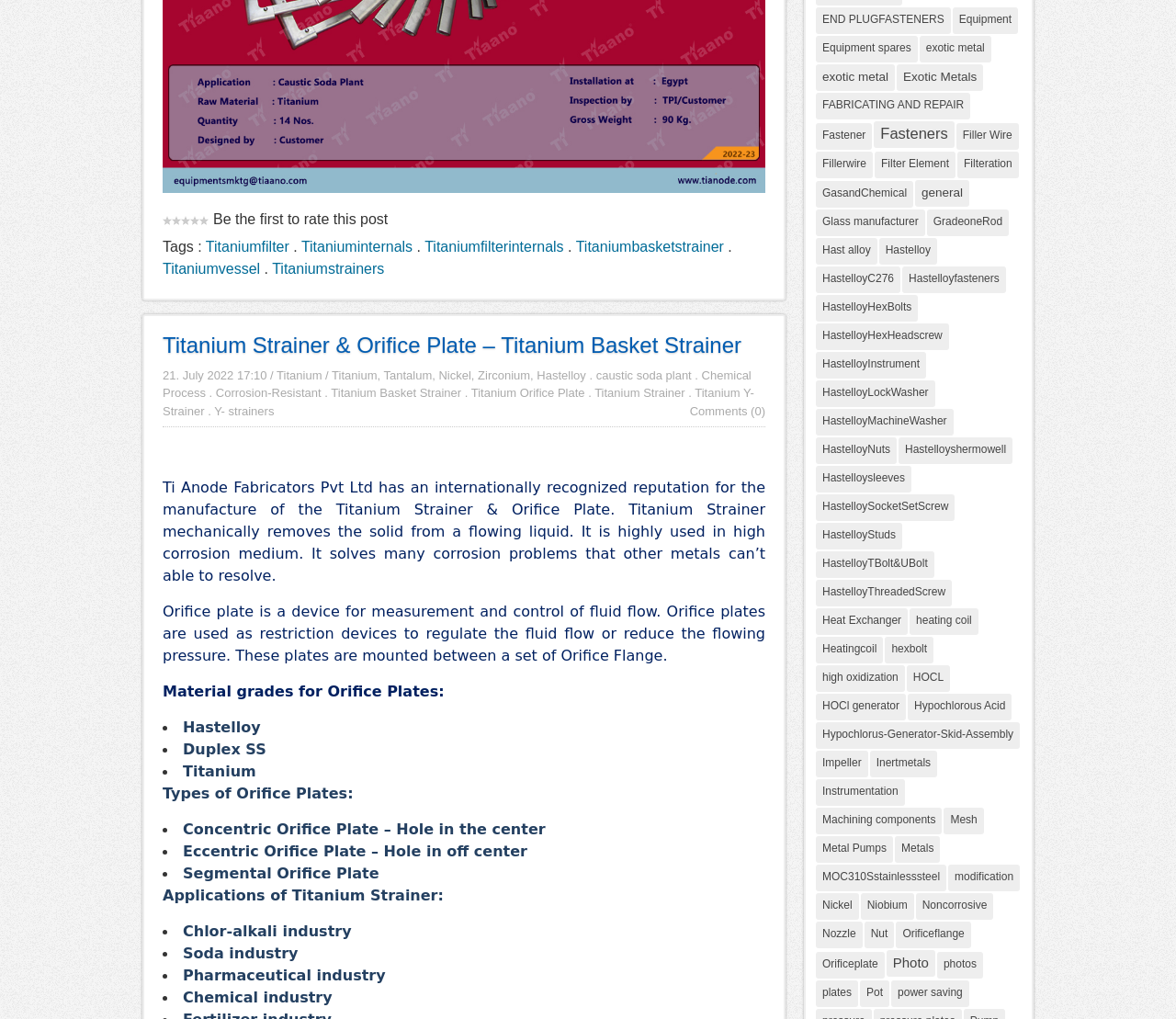Please find and report the bounding box coordinates of the element to click in order to perform the following action: "Click the 'Register' link". The coordinates should be expressed as four float numbers between 0 and 1, in the format [left, top, right, bottom].

None